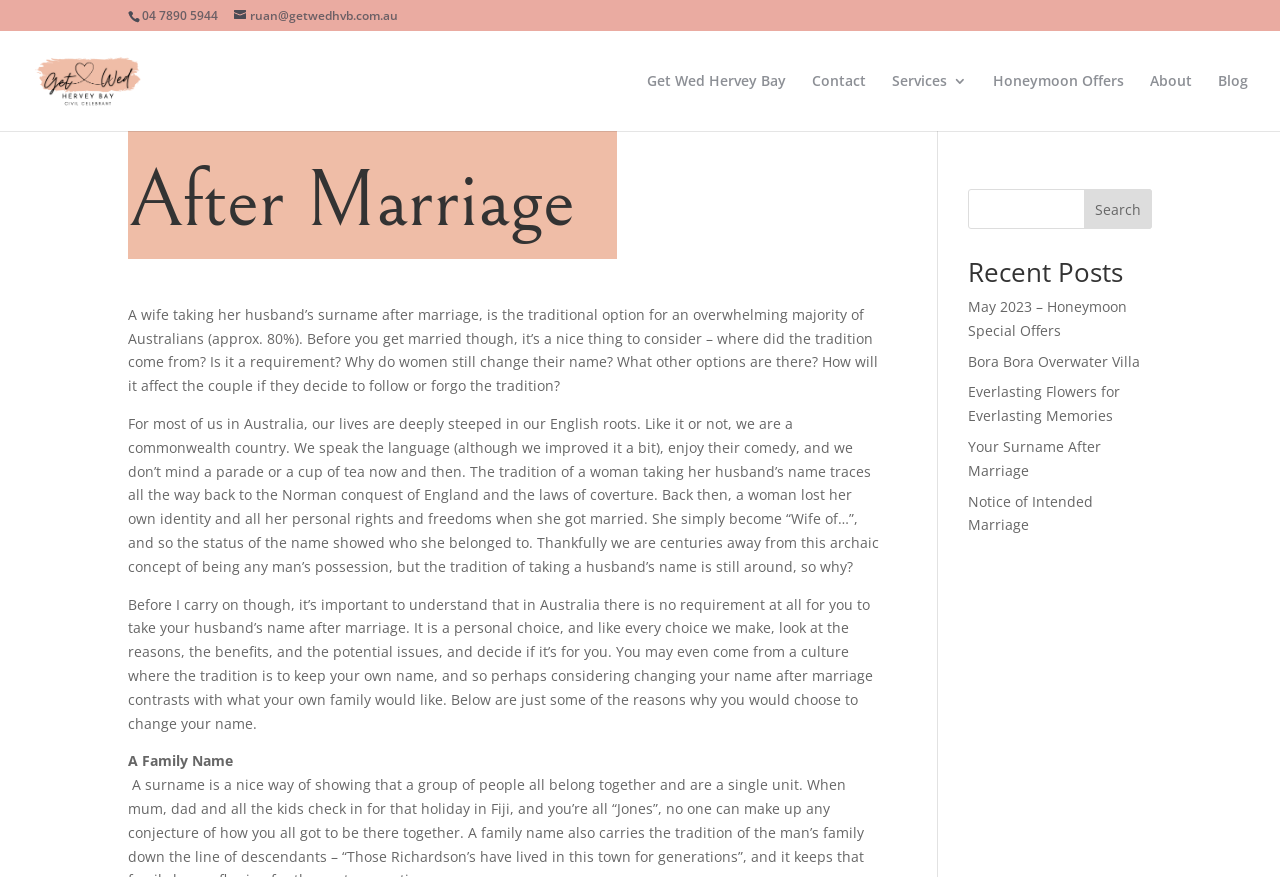Please identify the bounding box coordinates of the clickable region that I should interact with to perform the following instruction: "Send an email to the provided address". The coordinates should be expressed as four float numbers between 0 and 1, i.e., [left, top, right, bottom].

[0.183, 0.008, 0.311, 0.027]